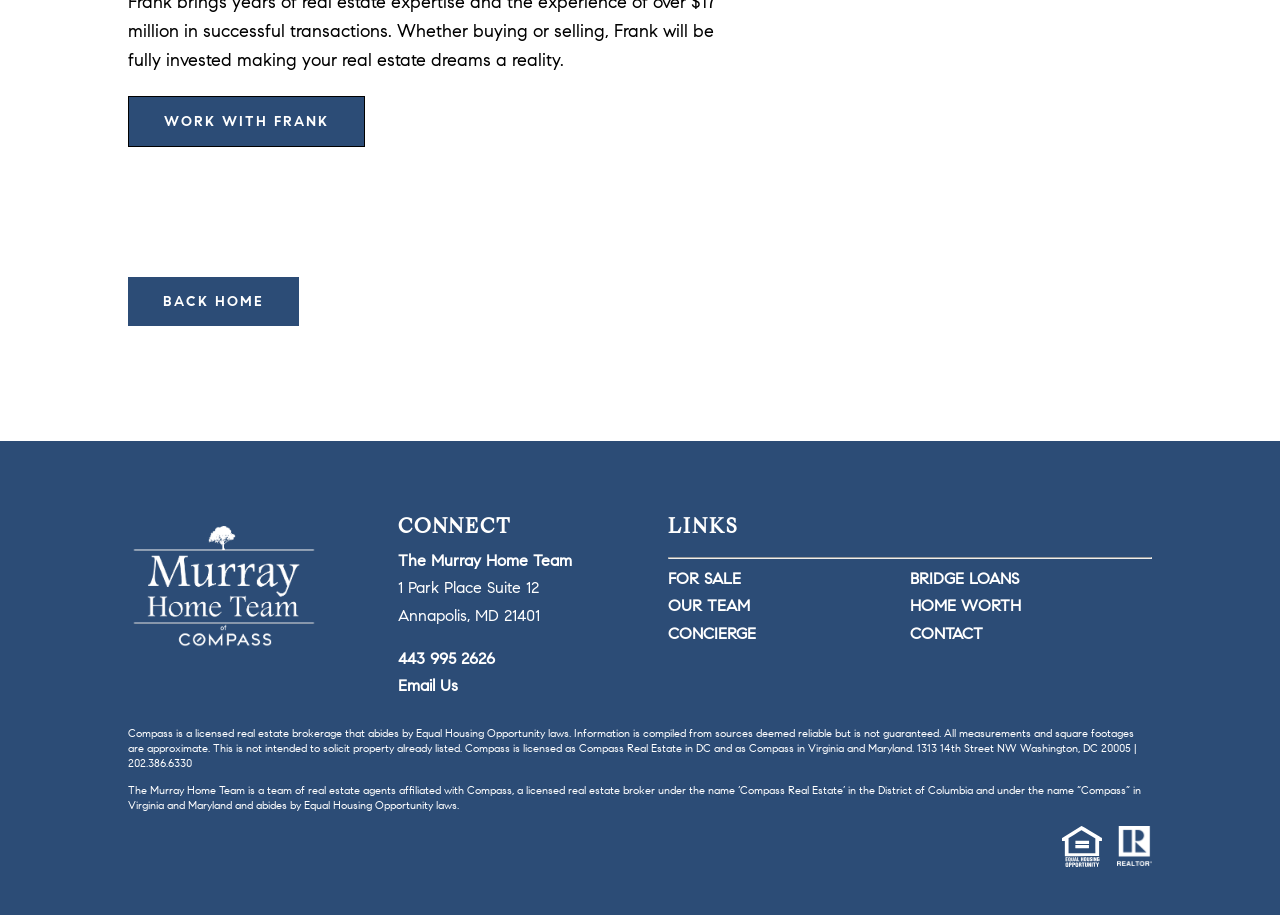Provide the bounding box for the UI element matching this description: "Work with Frank".

[0.1, 0.105, 0.285, 0.161]